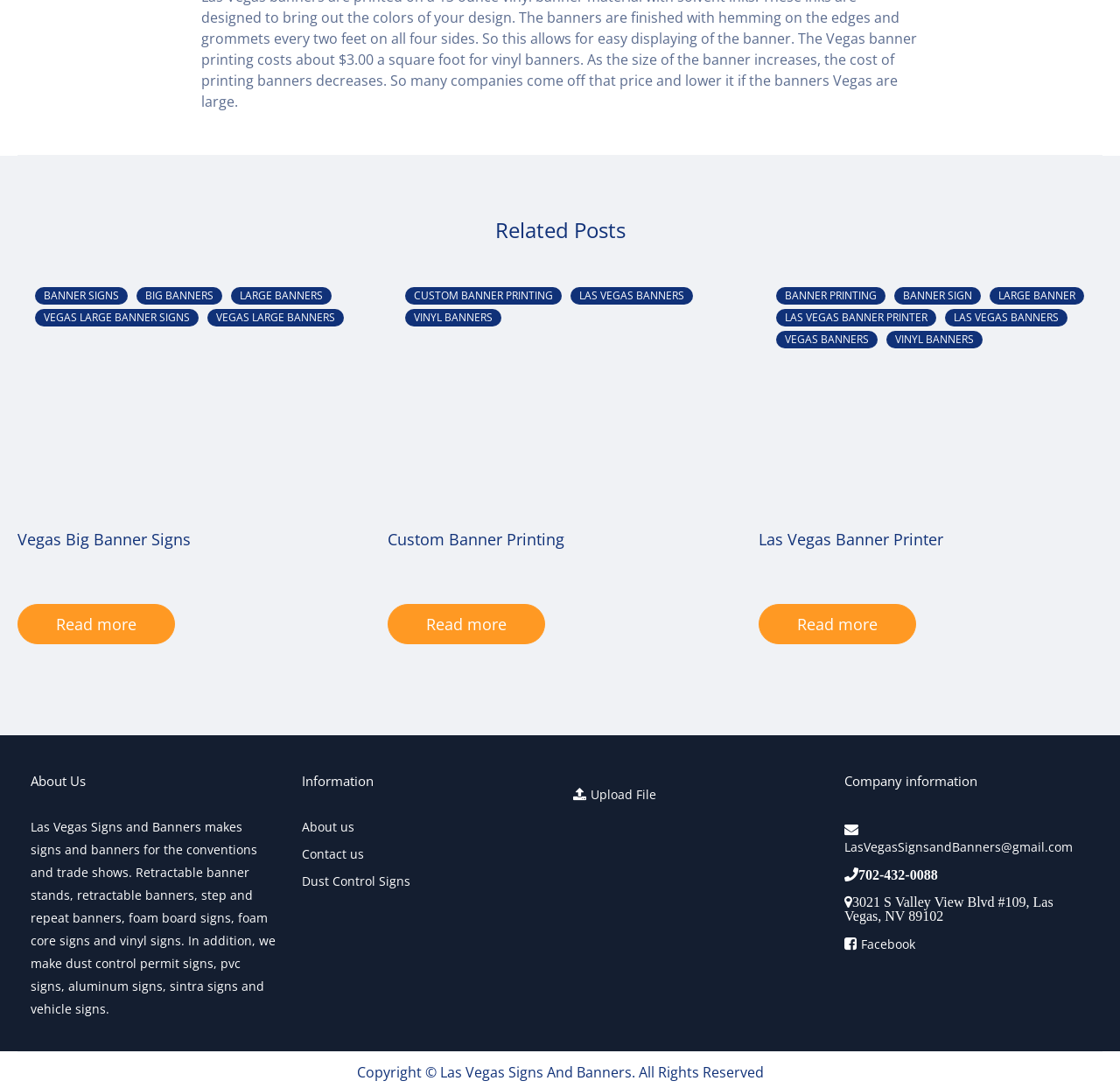Ascertain the bounding box coordinates for the UI element detailed here: "Facebook". The coordinates should be provided as [left, top, right, bottom] with each value being a float between 0 and 1.

[0.754, 0.86, 0.817, 0.875]